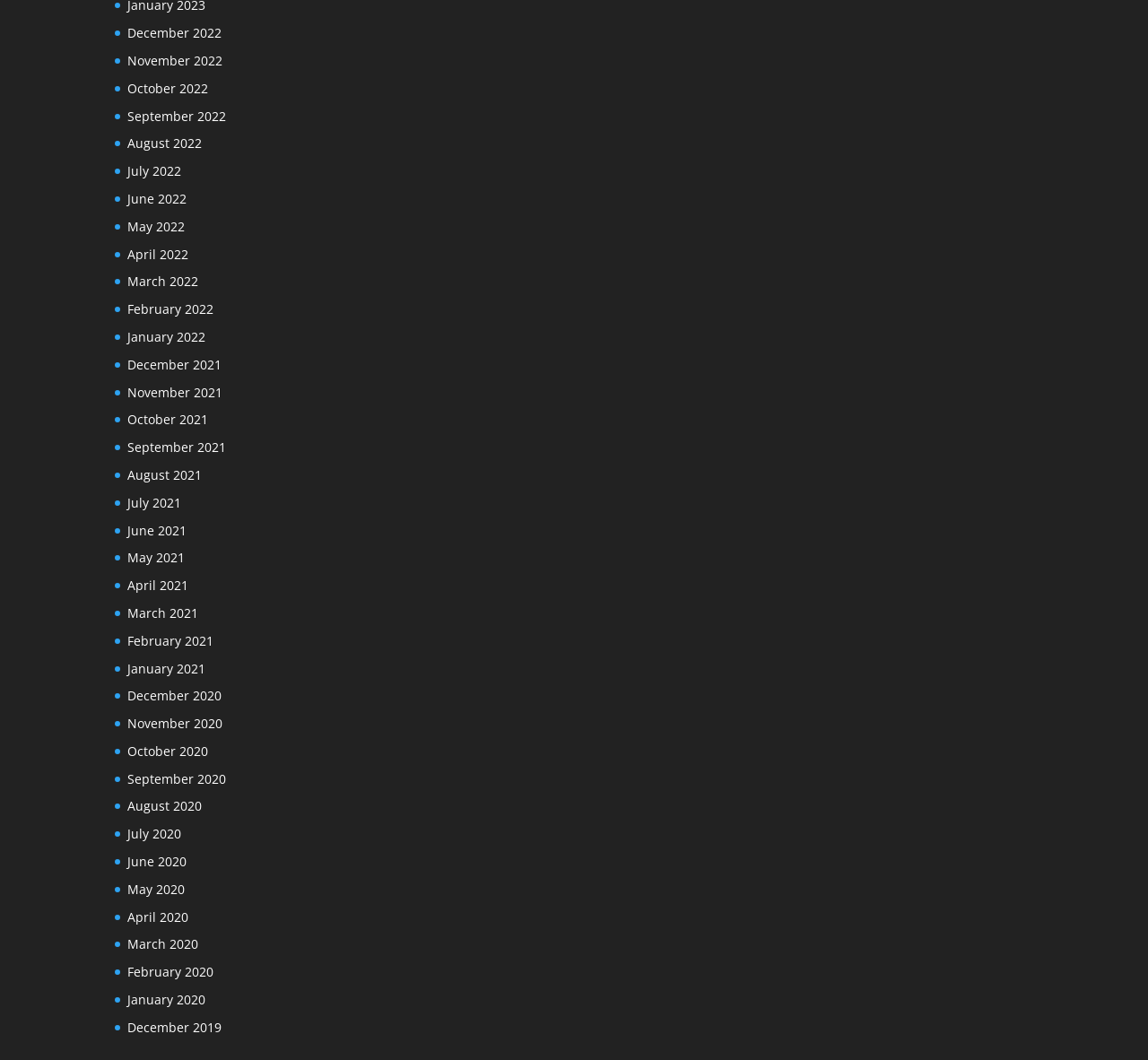Can you specify the bounding box coordinates for the region that should be clicked to fulfill this instruction: "View December 2022".

[0.111, 0.023, 0.193, 0.039]